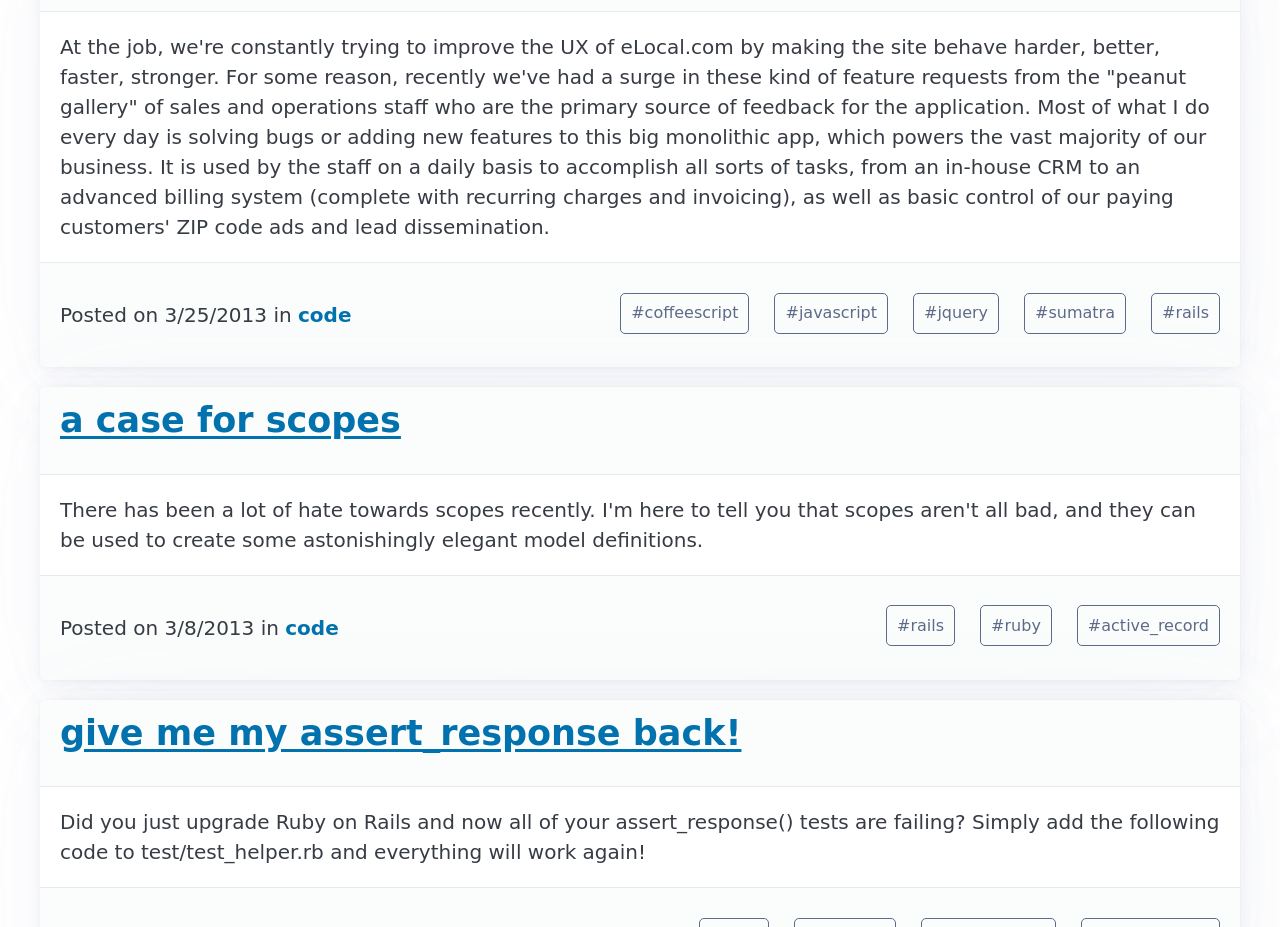Locate the bounding box of the UI element described in the following text: "a case for scopes".

[0.047, 0.432, 0.313, 0.475]